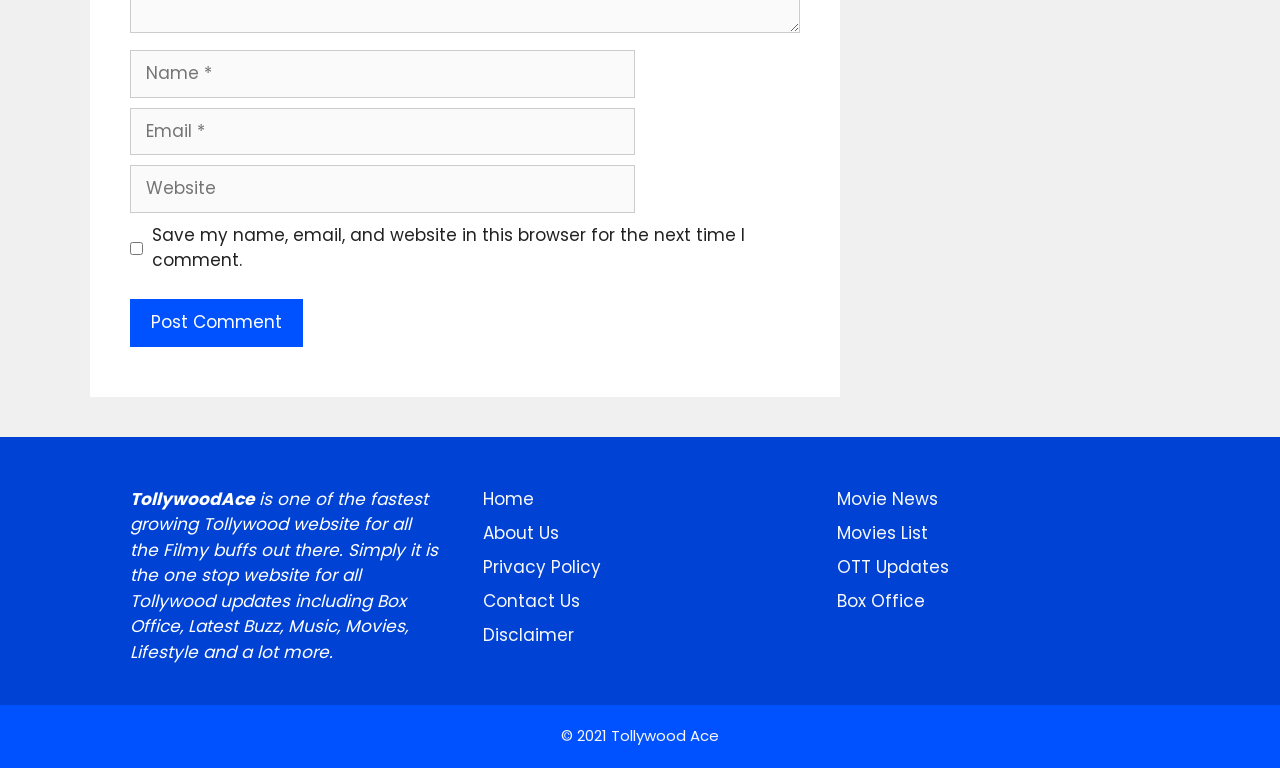Predict the bounding box coordinates of the area that should be clicked to accomplish the following instruction: "Click the Post Comment button". The bounding box coordinates should consist of four float numbers between 0 and 1, i.e., [left, top, right, bottom].

[0.102, 0.389, 0.237, 0.451]